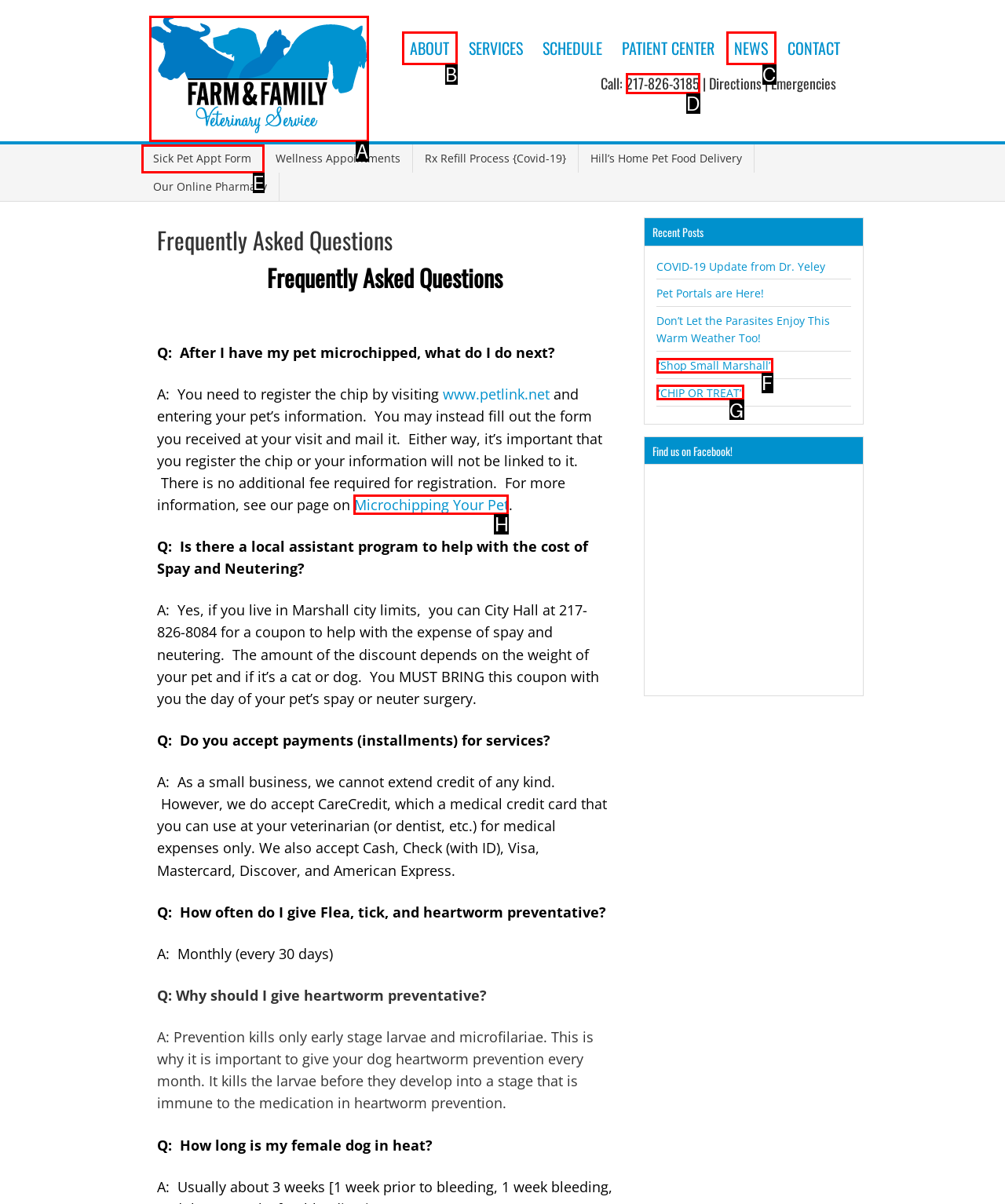From the available options, which lettered element should I click to complete this task: Read the 'Microchipping Your Pet' article?

H